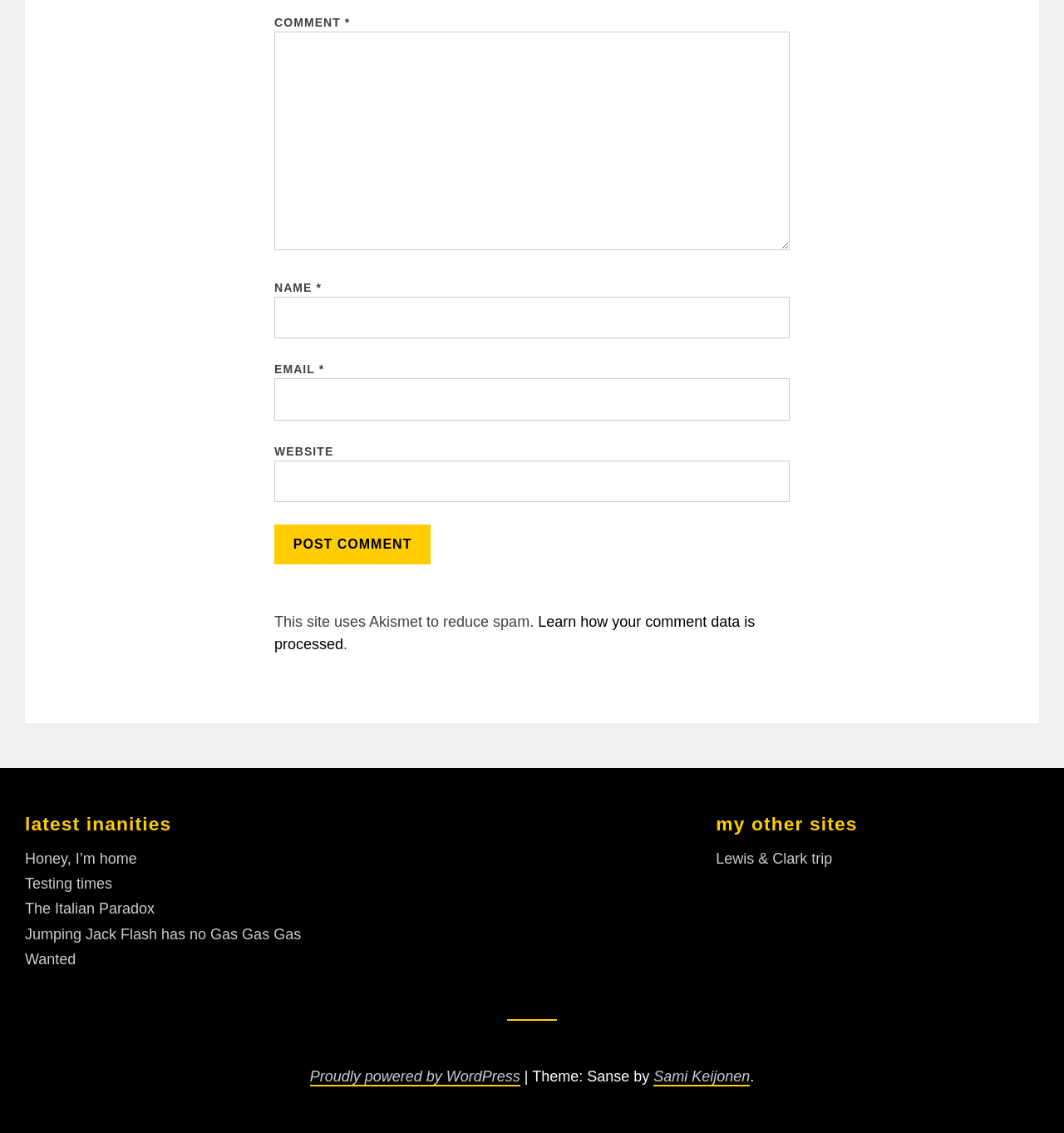Please provide the bounding box coordinates in the format (top-left x, top-left y, bottom-right x, bottom-right y). Remember, all values are floating point numbers between 0 and 1. What is the bounding box coordinate of the region described as: parent_node: EMAIL * aria-describedby="email-notes" name="email"

[0.258, 0.334, 0.742, 0.371]